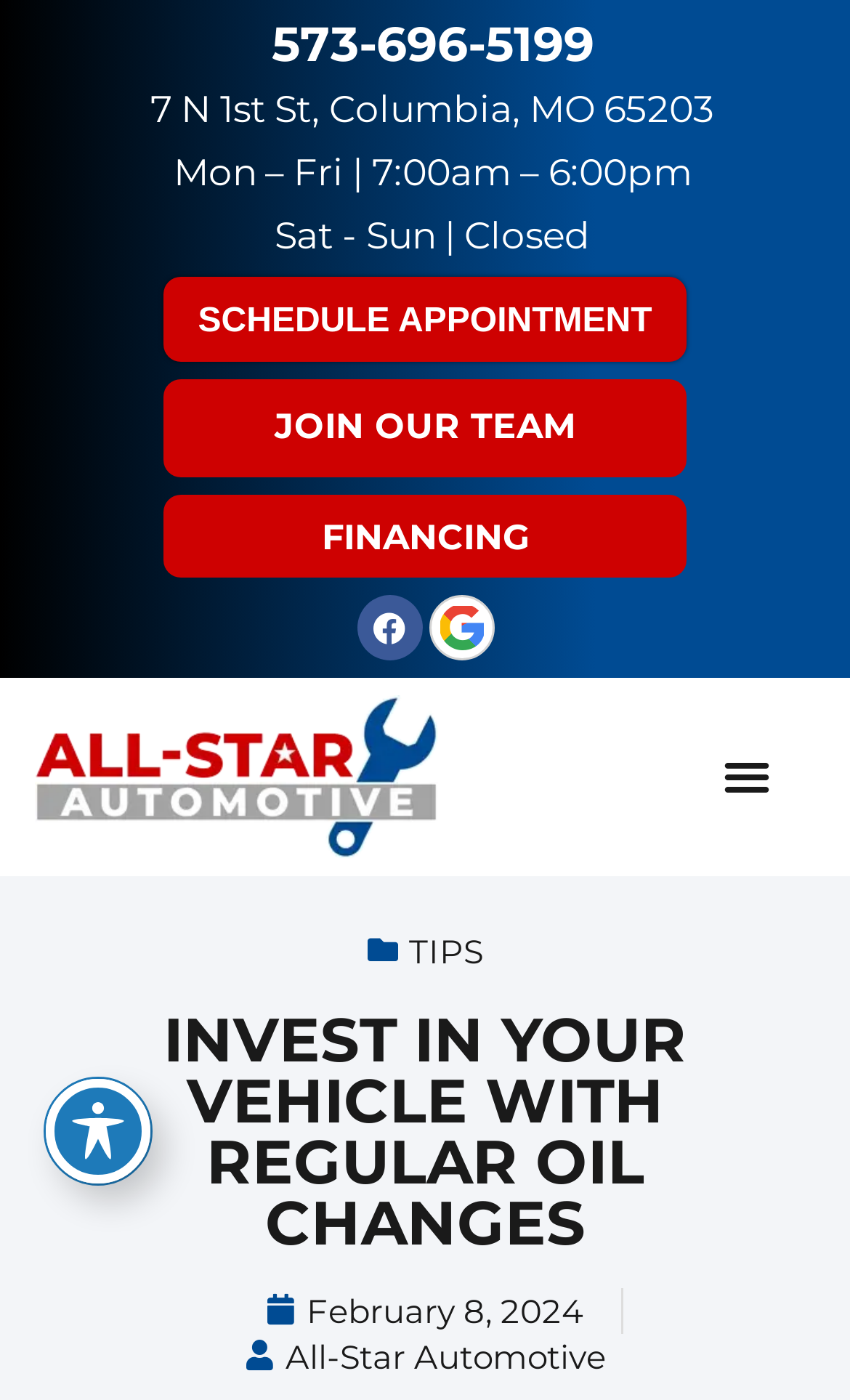What is the address of the shop?
Please answer the question with a detailed response using the information from the screenshot.

I found the address by looking at the link element with the text '7 N 1st St, Columbia, MO 65203' which is located at the top of the page.